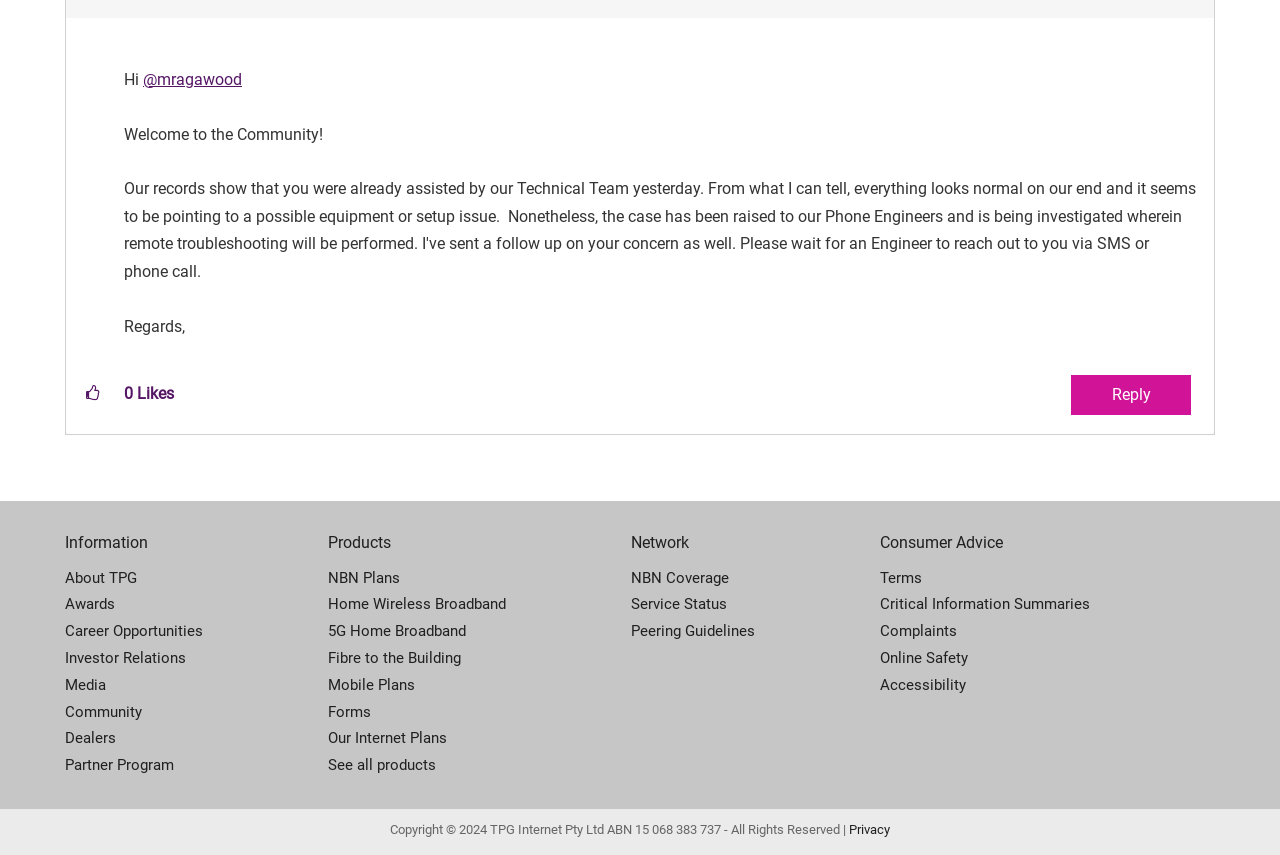Identify the bounding box coordinates of the area that should be clicked in order to complete the given instruction: "View NBN plans". The bounding box coordinates should be four float numbers between 0 and 1, i.e., [left, top, right, bottom].

[0.256, 0.66, 0.493, 0.692]